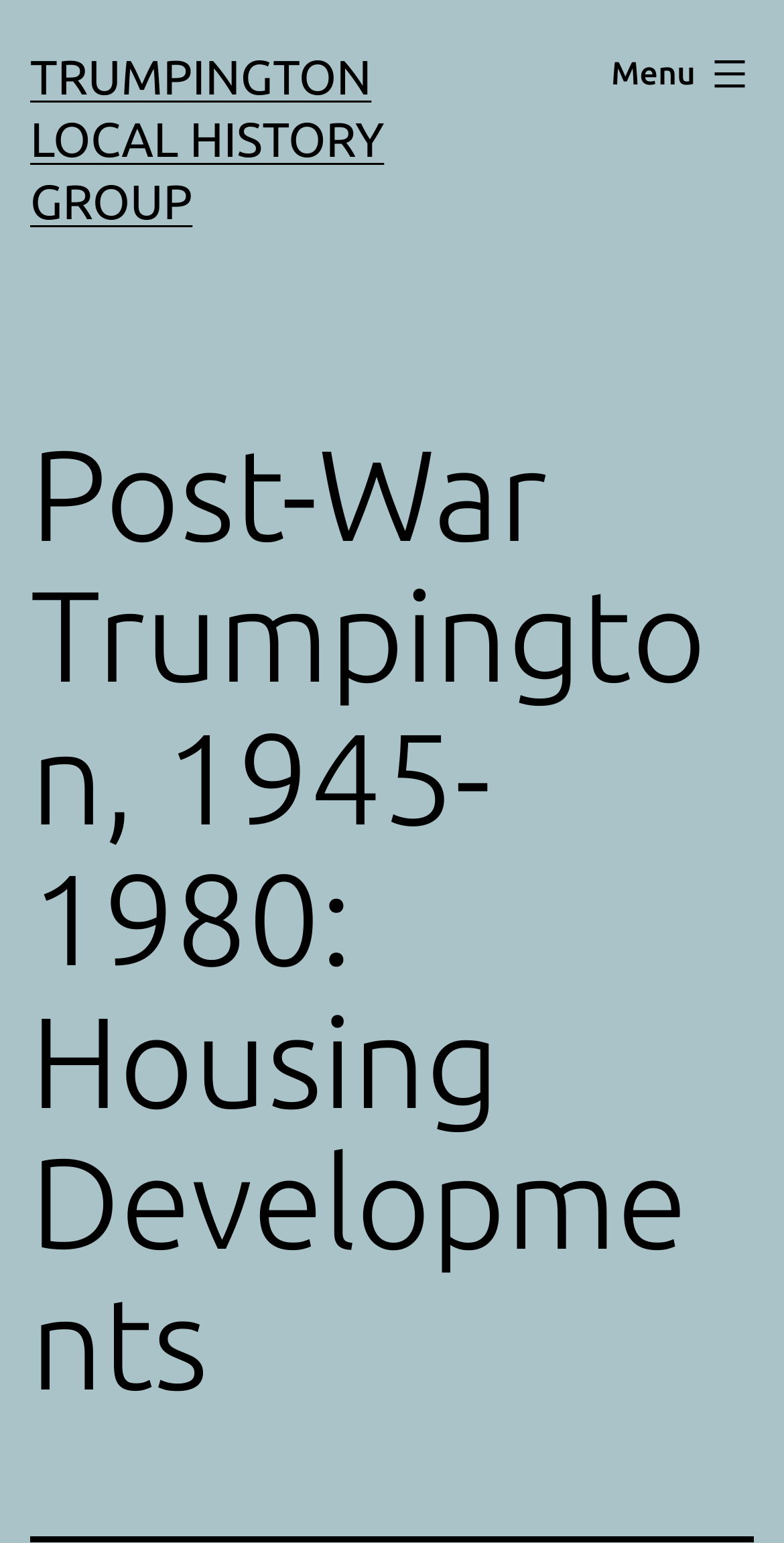Extract the bounding box coordinates of the UI element described by: "Trumpington Local History Group". The coordinates should include four float numbers ranging from 0 to 1, e.g., [left, top, right, bottom].

[0.038, 0.032, 0.49, 0.148]